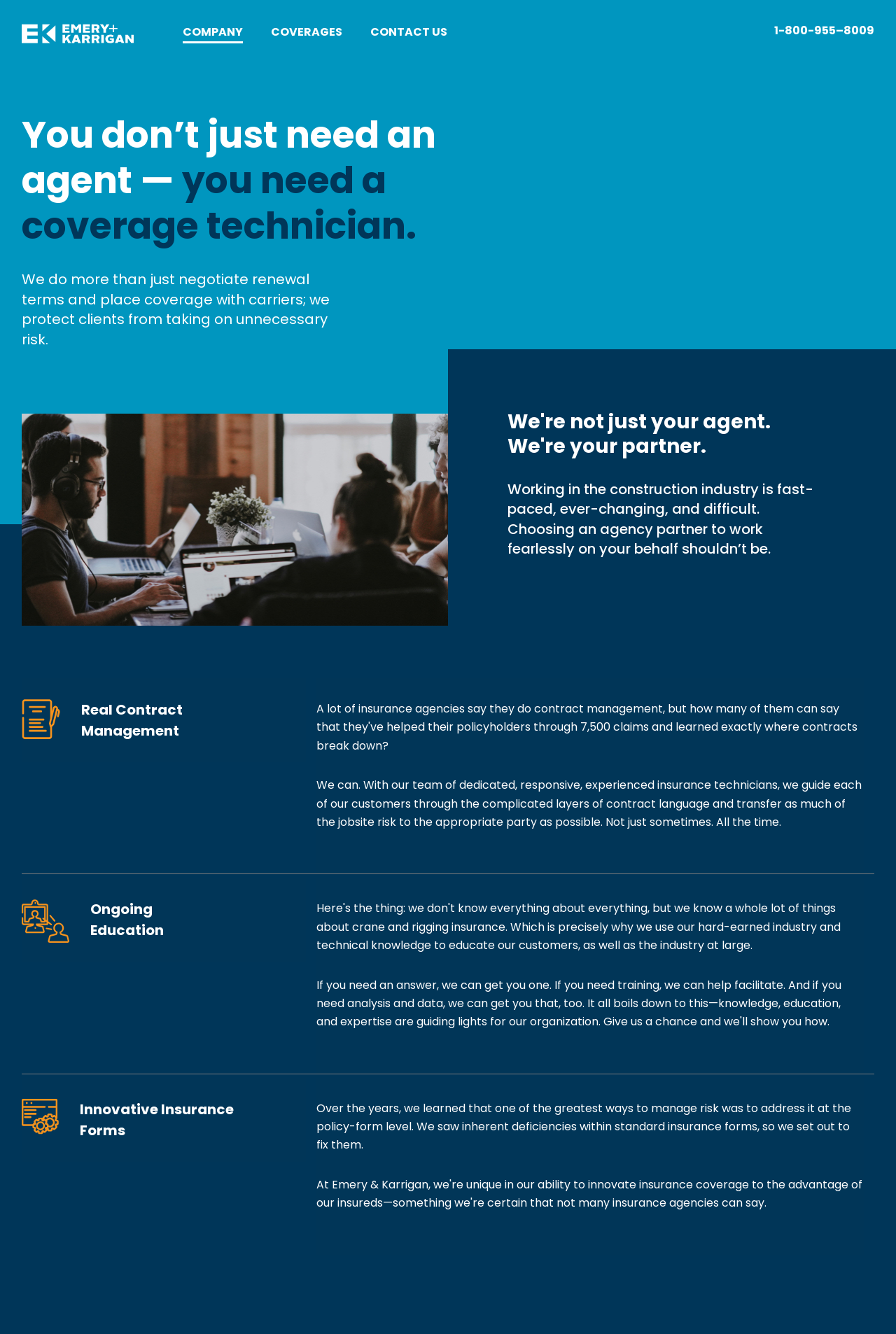What industry does the company primarily work with?
Give a single word or phrase as your answer by examining the image.

Construction